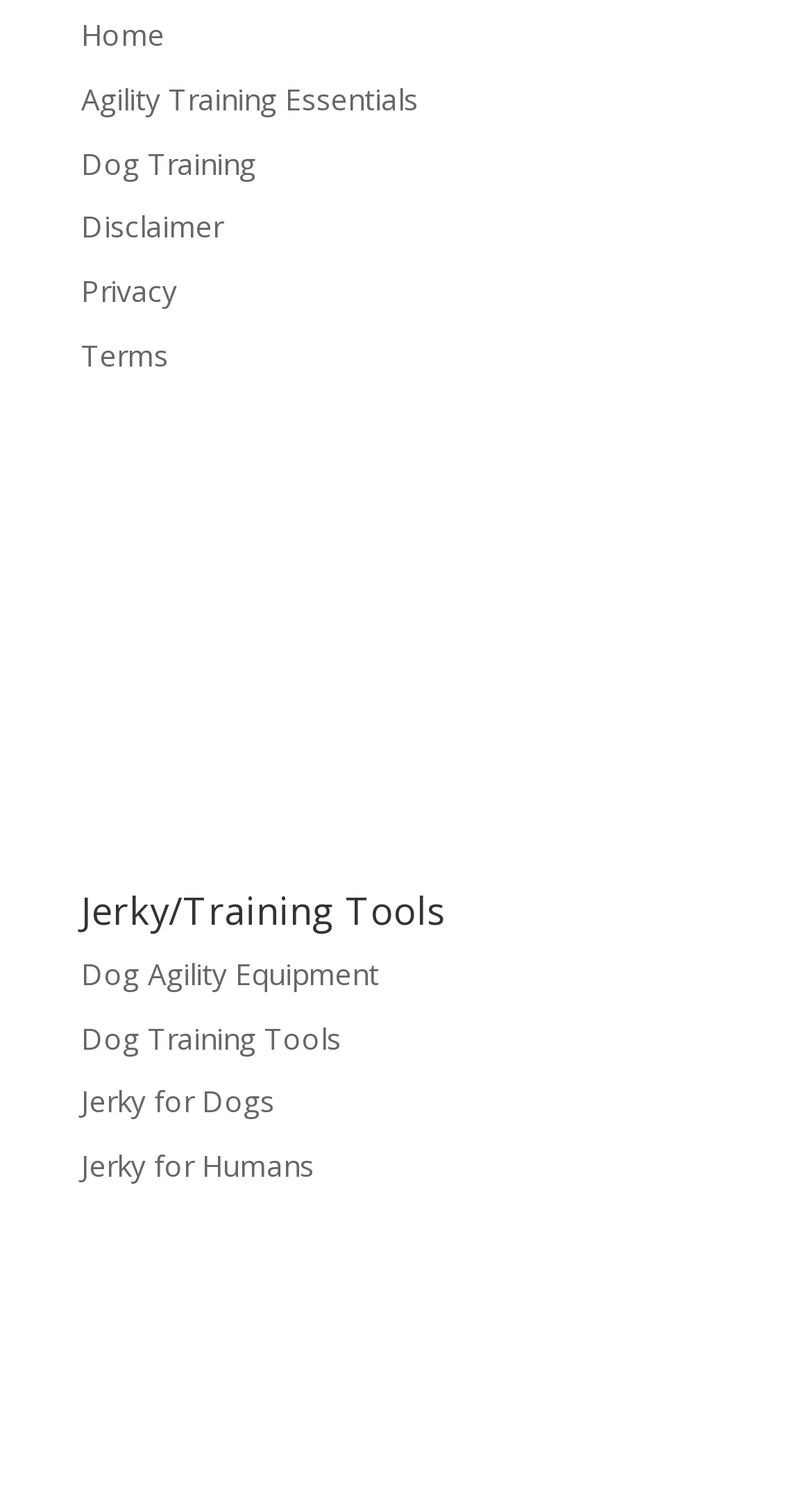Determine the bounding box coordinates in the format (top-left x, top-left y, bottom-right x, bottom-right y). Ensure all values are floating point numbers between 0 and 1. Identify the bounding box of the UI element described by: Disclaimer

[0.1, 0.138, 0.274, 0.164]